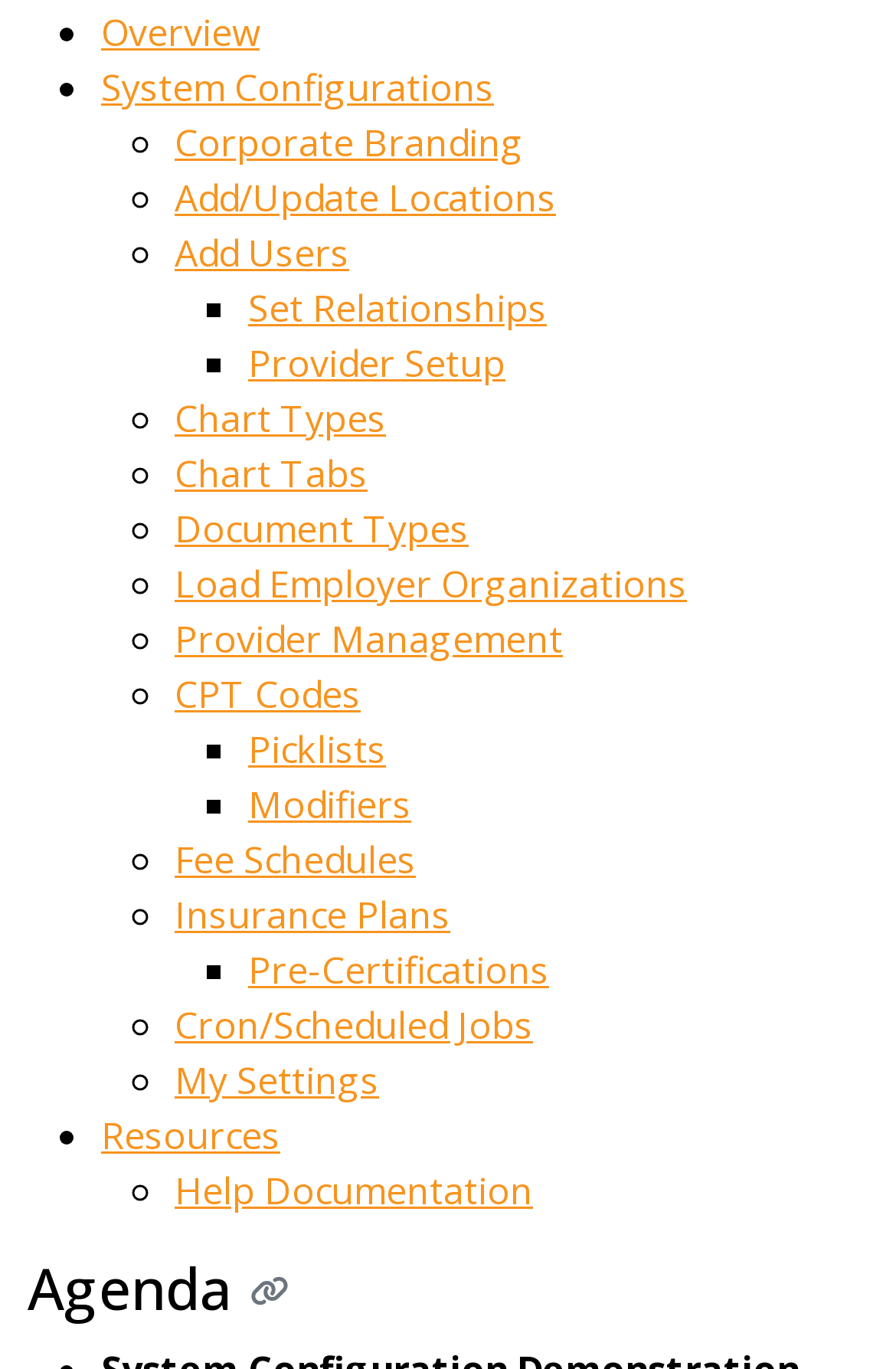Based on the element description top up mobile legends, identify the bounding box of the UI element in the given webpage screenshot. The coordinates should be in the format (top-left x, top-left y, bottom-right x, bottom-right y) and must be between 0 and 1.

None